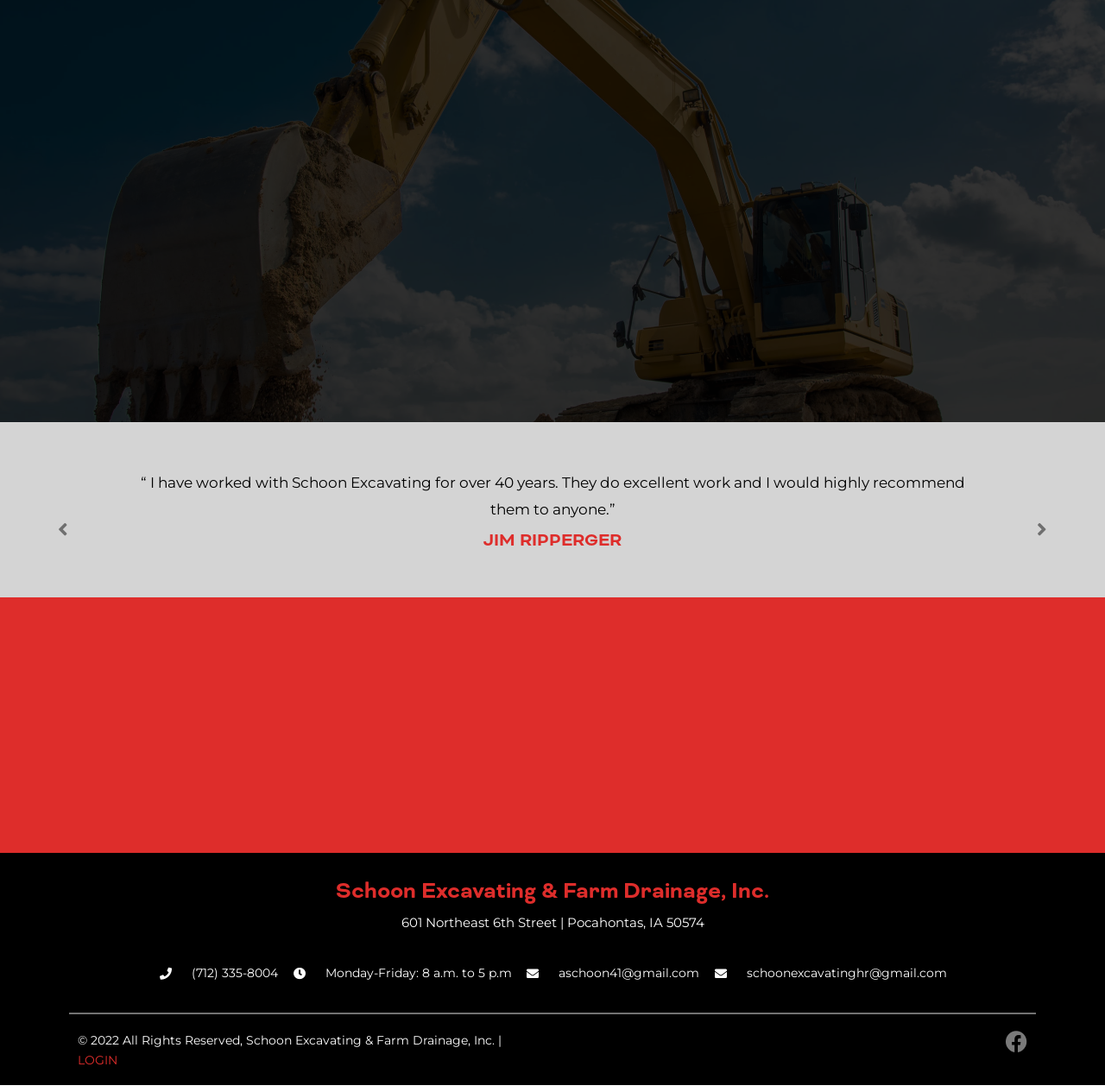What social media platform is linked?
Please use the image to deliver a detailed and complete answer.

I found the social media platform by looking at the link element on the webpage, which is 'Facebook '. This element is located at the bottom of the webpage, next to the copyright information.